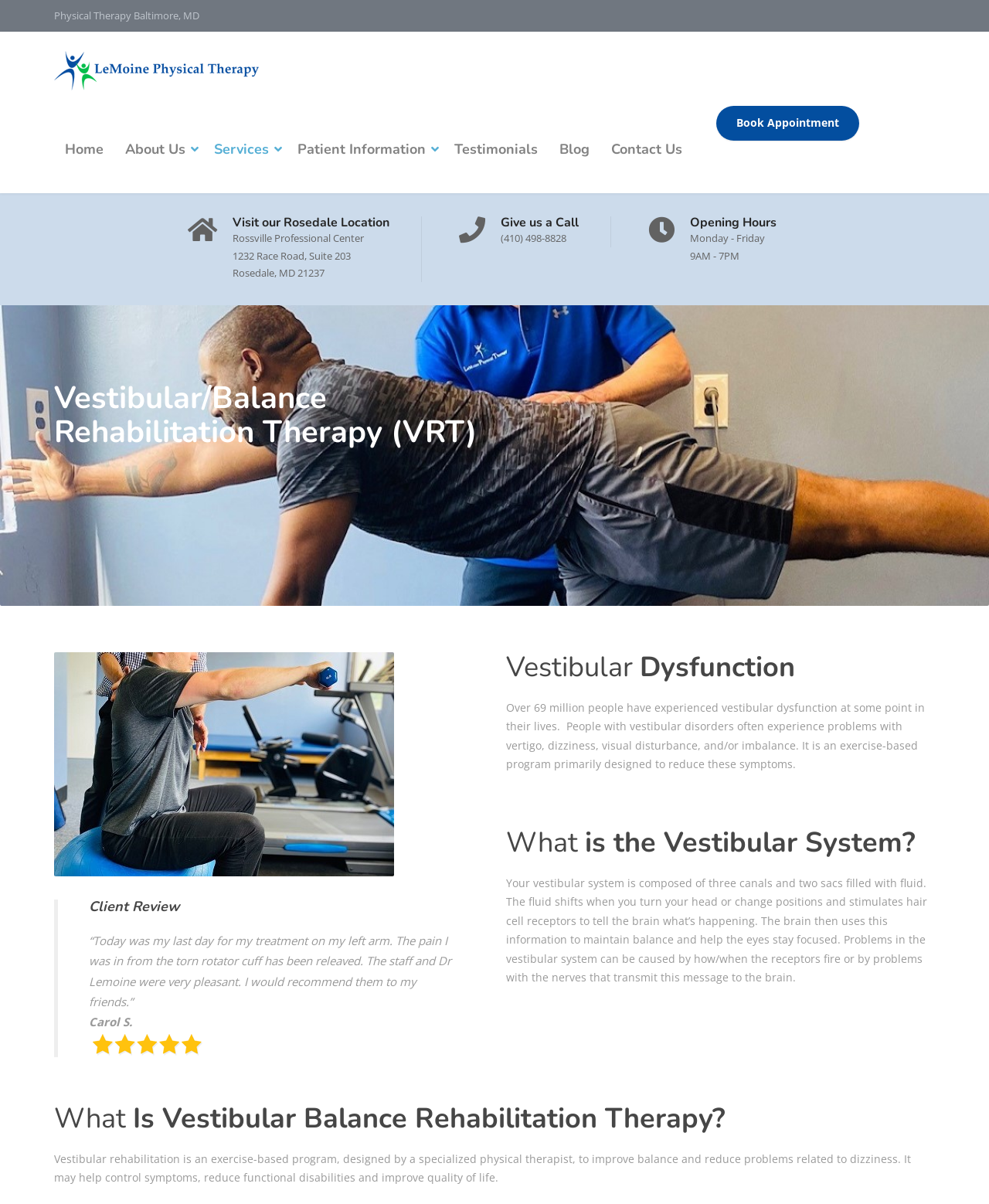What is the purpose of Vestibular rehabilitation?
From the screenshot, provide a brief answer in one word or phrase.

to improve balance and reduce problems related to dizziness